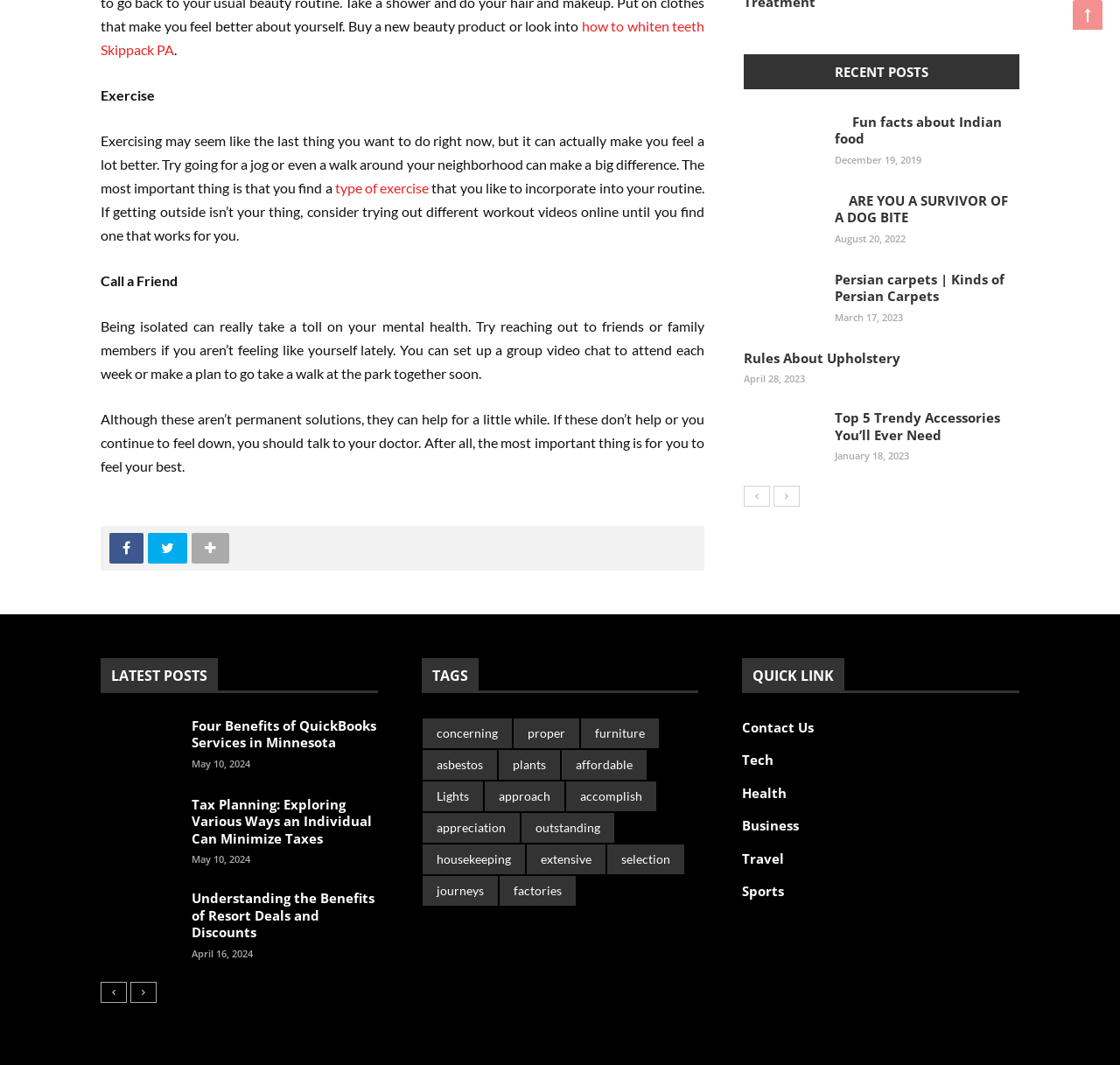What is the purpose of the 'QUICK LINK' section?
Using the image, provide a detailed and thorough answer to the question.

The 'QUICK LINK' section provides links to various categories such as 'Contact Us', 'Tech', 'Health', 'Business', 'Travel', and 'Sports', allowing users to quickly access content related to these categories.